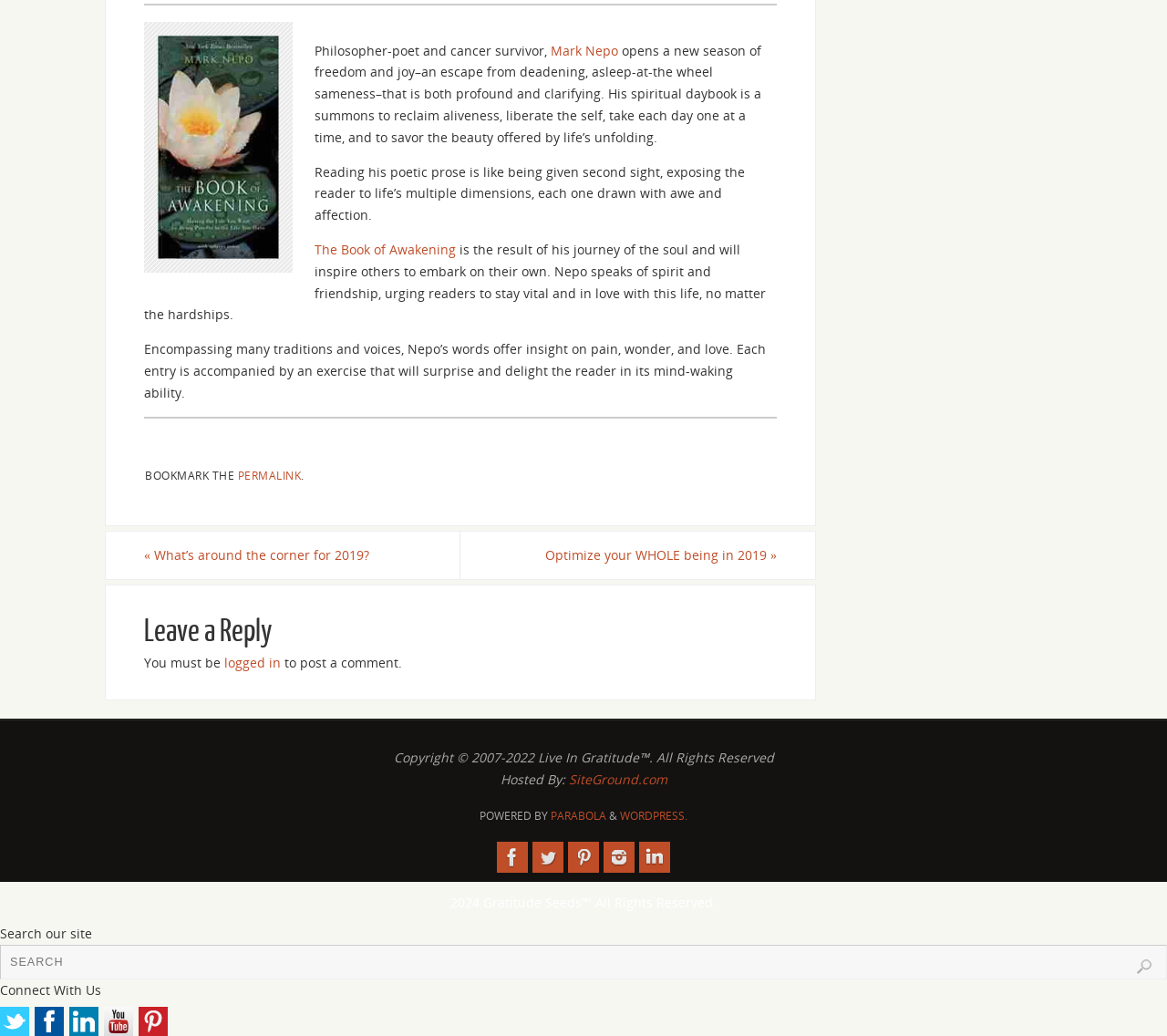Please determine the bounding box coordinates of the element to click in order to execute the following instruction: "Click on the 'The Book of Awakening' link". The coordinates should be four float numbers between 0 and 1, specified as [left, top, right, bottom].

[0.27, 0.232, 0.391, 0.249]